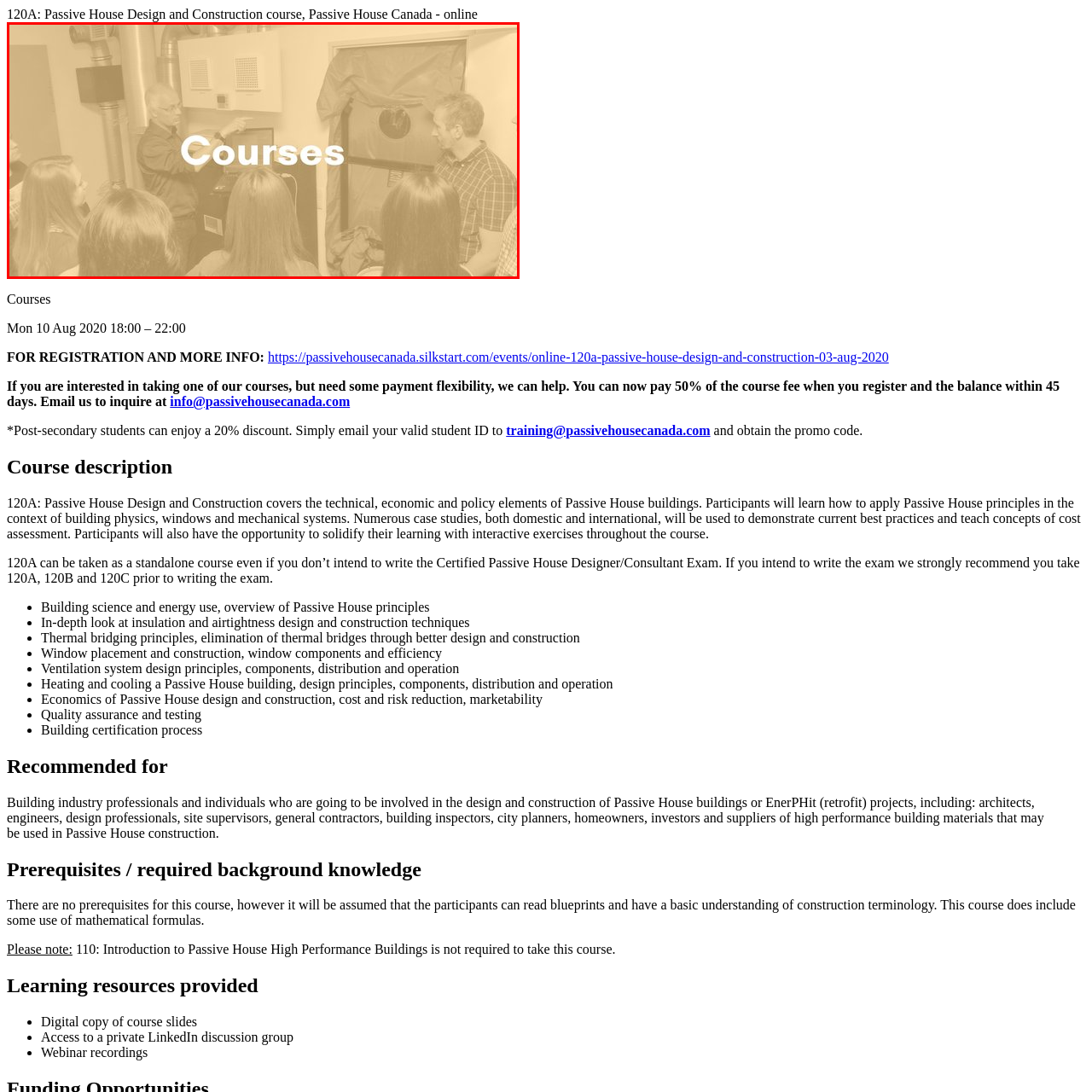Examine the content inside the red bounding box and offer a comprehensive answer to the following question using the details from the image: What is the program aimed at educating individuals about?

The program, as indicated by the prominently displayed word 'Courses', is aimed at educating individuals about concepts foundational to Passive House standards, which is evident from the image and caption.